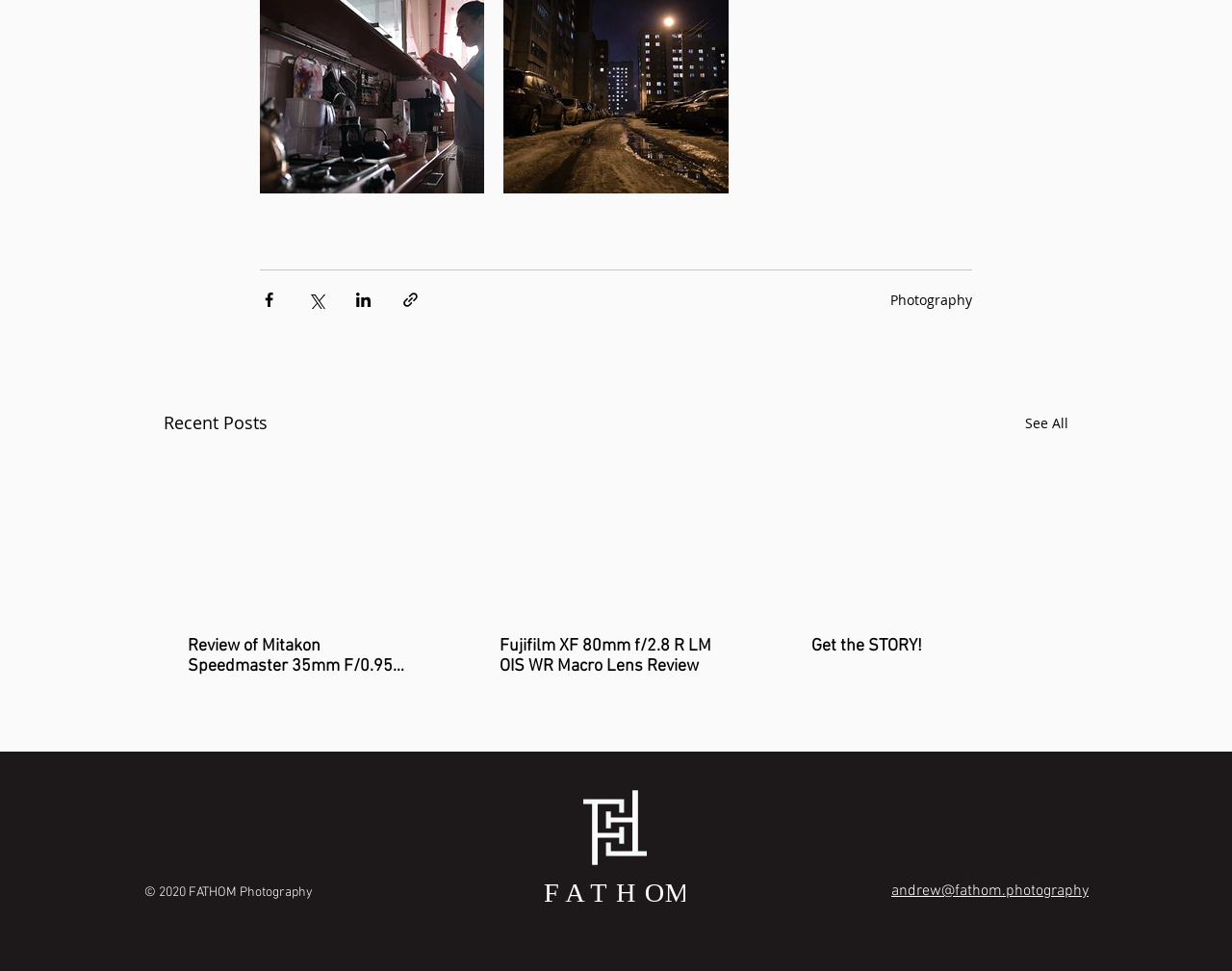Answer the following query concisely with a single word or phrase:
How many articles are listed on the page?

3